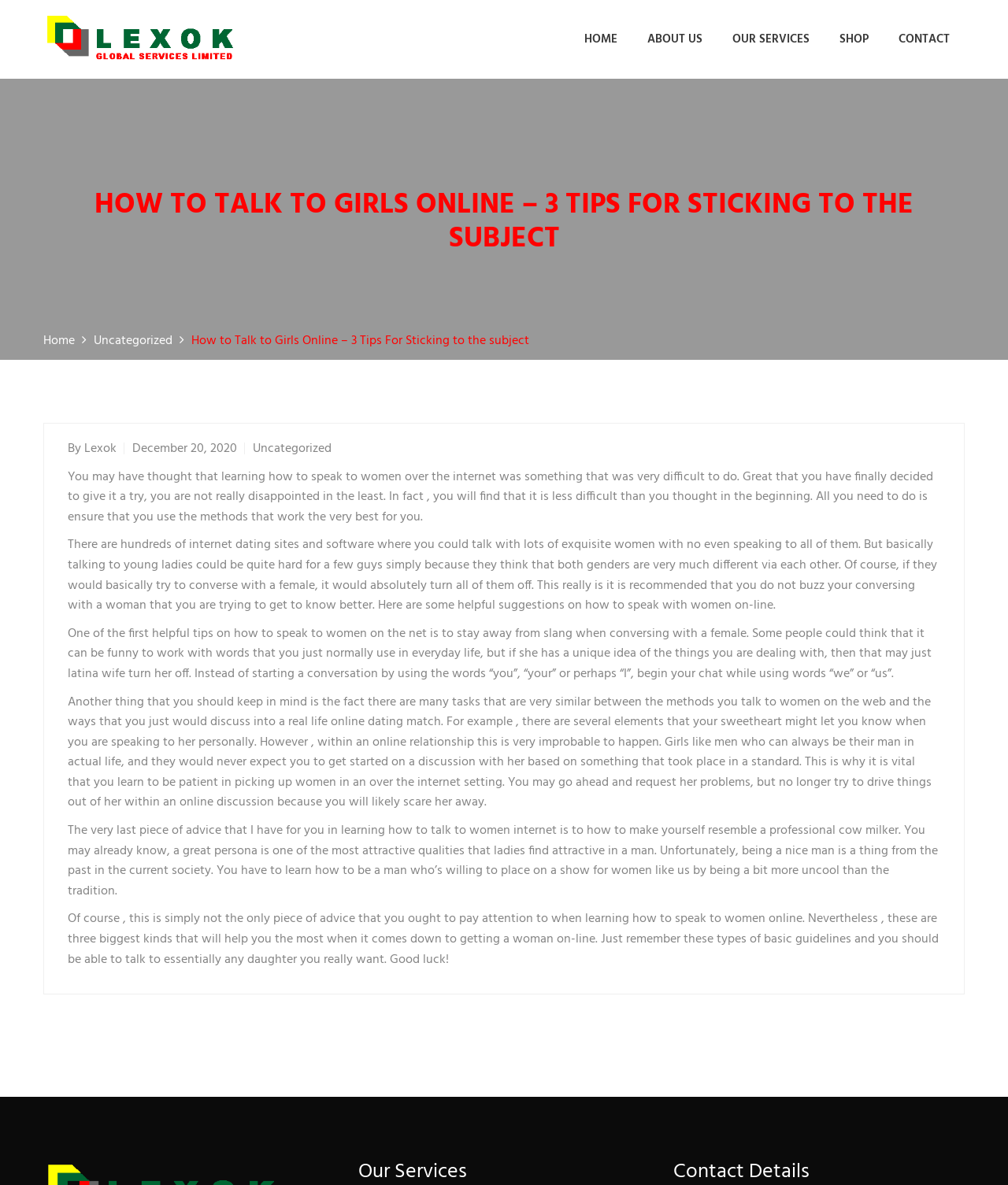Identify and generate the primary title of the webpage.

HOW TO TALK TO GIRLS ONLINE – 3 TIPS FOR STICKING TO THE SUBJECT